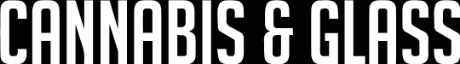Can you give a detailed response to the following question using the information from the image? What is the likely purpose of the signage?

The caption suggests that the signage represents a brand or establishment related to cannabis products, and its visually striking design enhances brand recognition while conveying a modern and clean aesthetic.